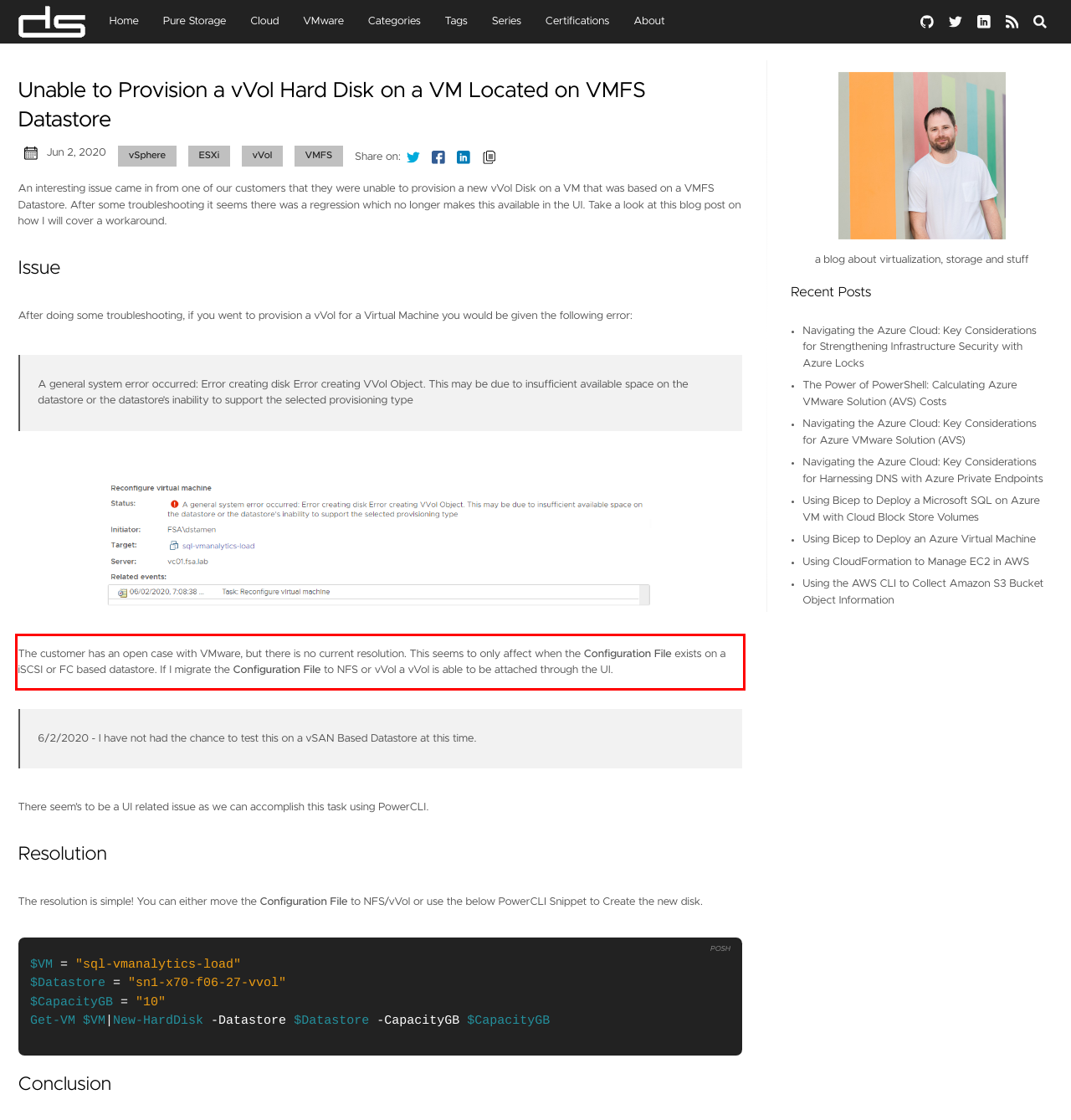You are given a screenshot showing a webpage with a red bounding box. Perform OCR to capture the text within the red bounding box.

The customer has an open case with VMware, but there is no current resolution. This seems to only affect when the Configuration File exists on a iSCSI or FC based datastore. If I migrate the Configuration File to NFS or vVol a vVol is able to be attached through the UI.